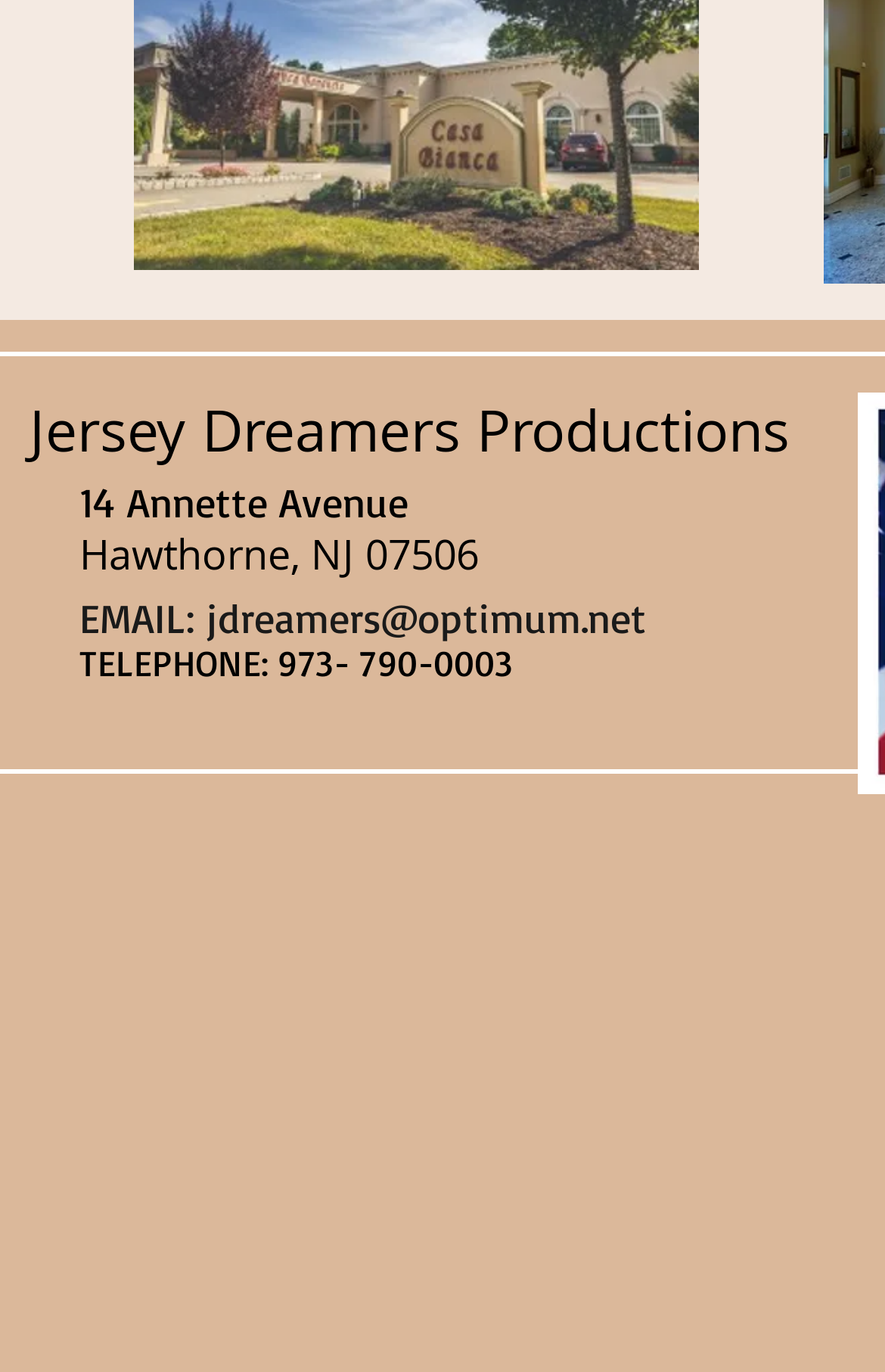Please give a succinct answer using a single word or phrase:
What is the address?

14 Annette Avenue, Hawthorne, NJ 07506